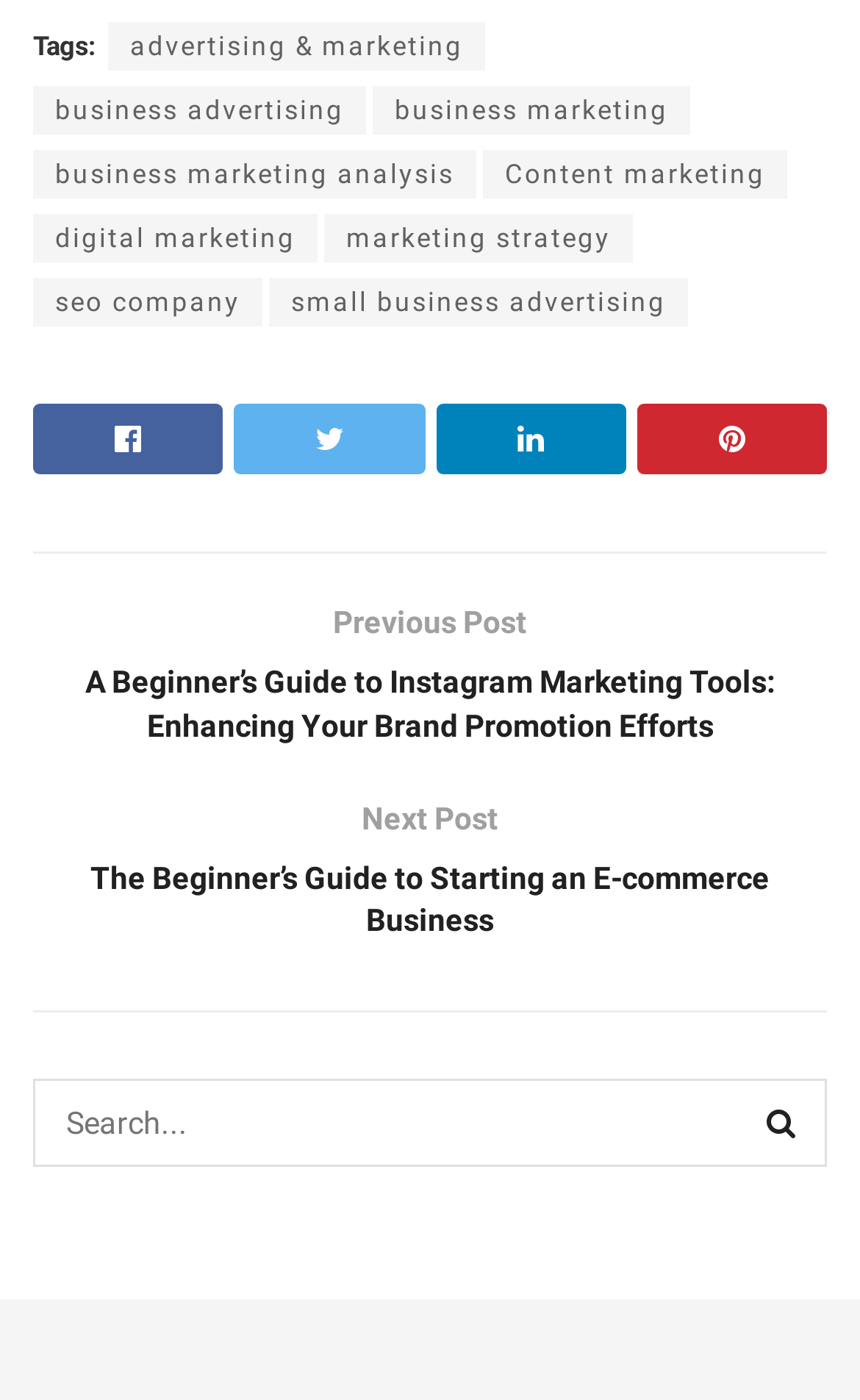Find the bounding box coordinates of the area that needs to be clicked in order to achieve the following instruction: "Click on the 'digital marketing' link". The coordinates should be specified as four float numbers between 0 and 1, i.e., [left, top, right, bottom].

[0.038, 0.153, 0.369, 0.188]